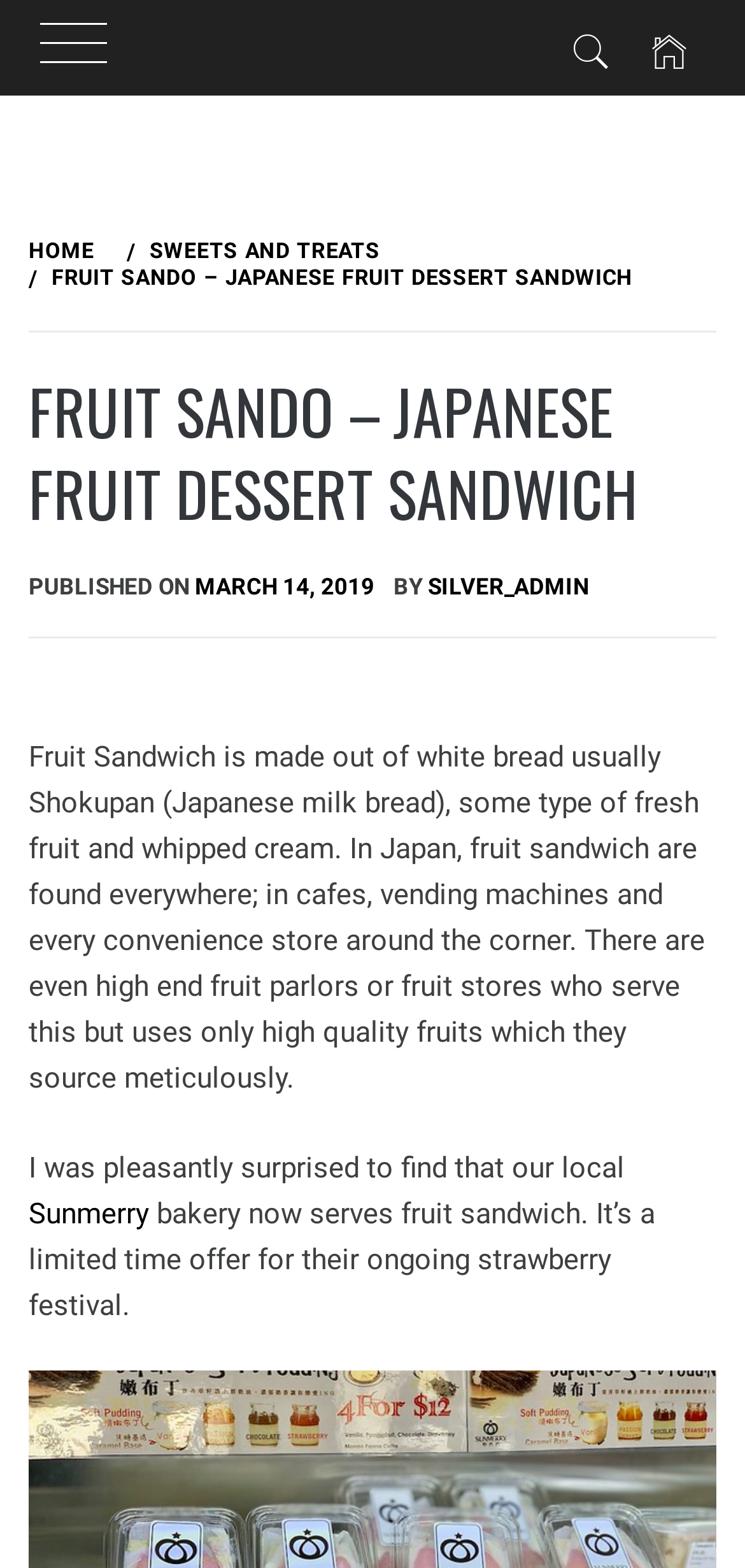Using the webpage screenshot, find the UI element described by title="Bully Line Construction Facebook". Provide the bounding box coordinates in the format (top-left x, top-left y, bottom-right x, bottom-right y), ensuring all values are floating point numbers between 0 and 1.

None